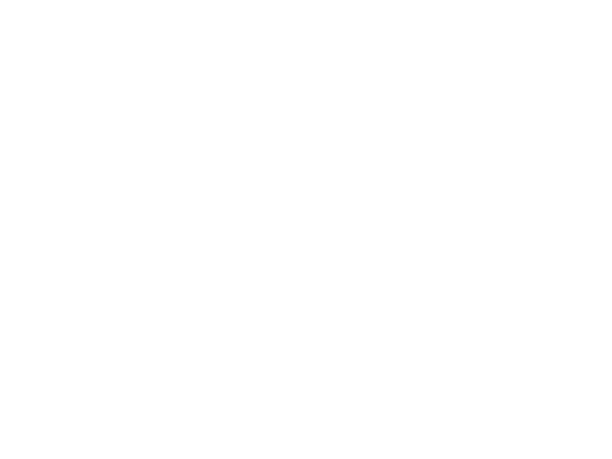How many images are available for this vehicle?
Look at the image and respond with a one-word or short-phrase answer.

Thirteen